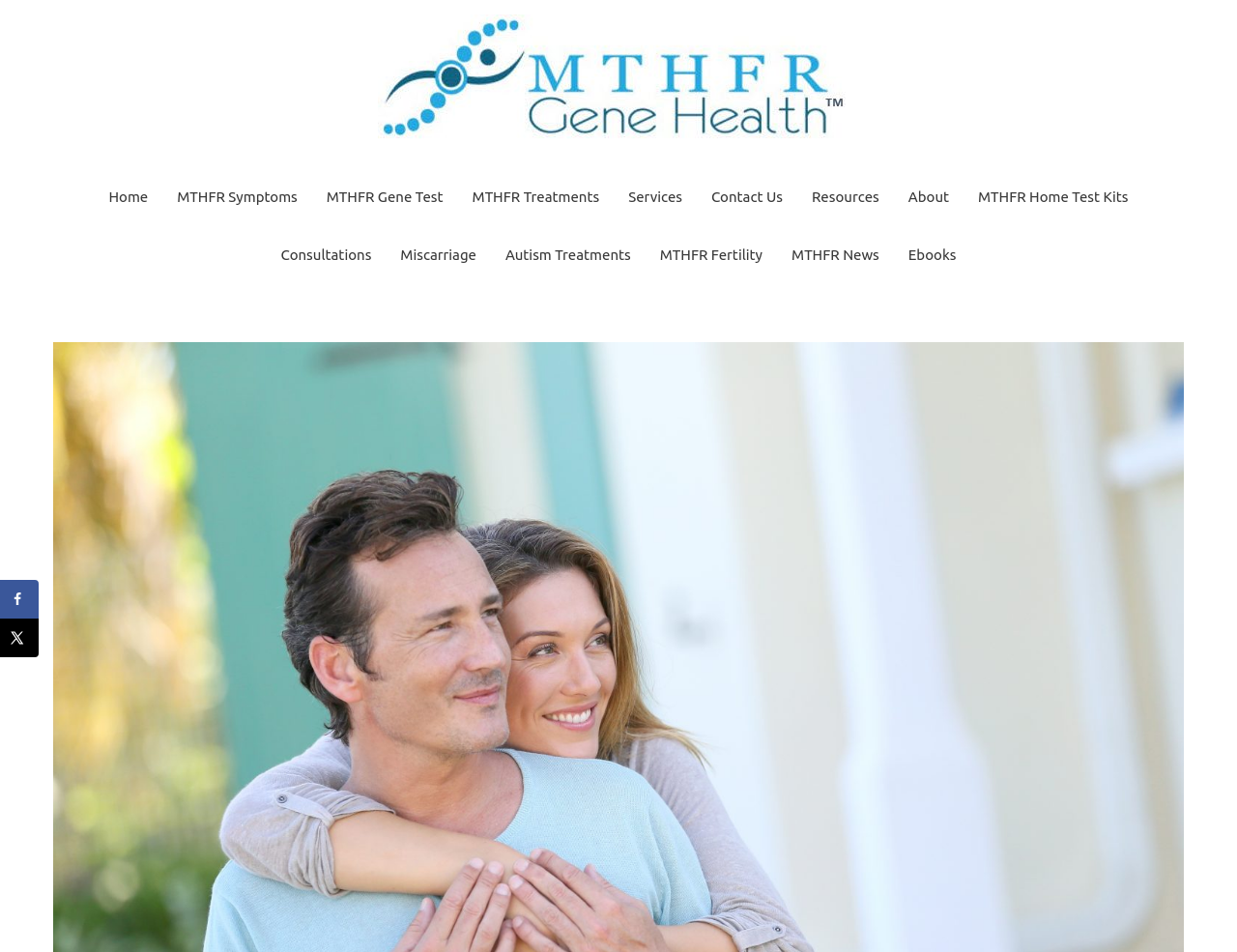How many images are there in the navigation section?
Examine the image and provide an in-depth answer to the question.

I carefully examined the navigation section and found that there are no images, only text links, so the answer is 0.